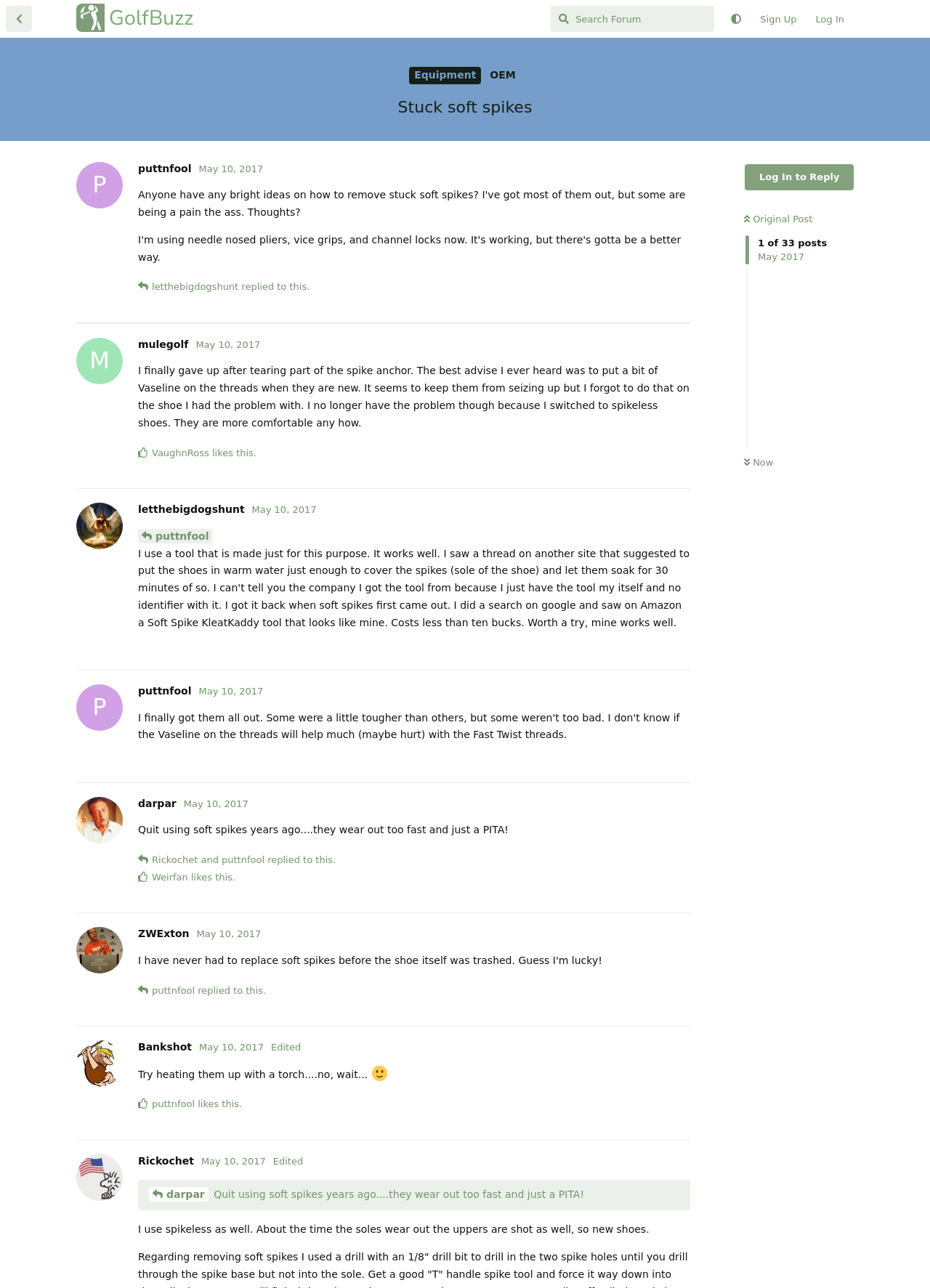Provide the bounding box coordinates of the UI element that matches the description: "May 10, 2017".

[0.21, 0.263, 0.28, 0.272]